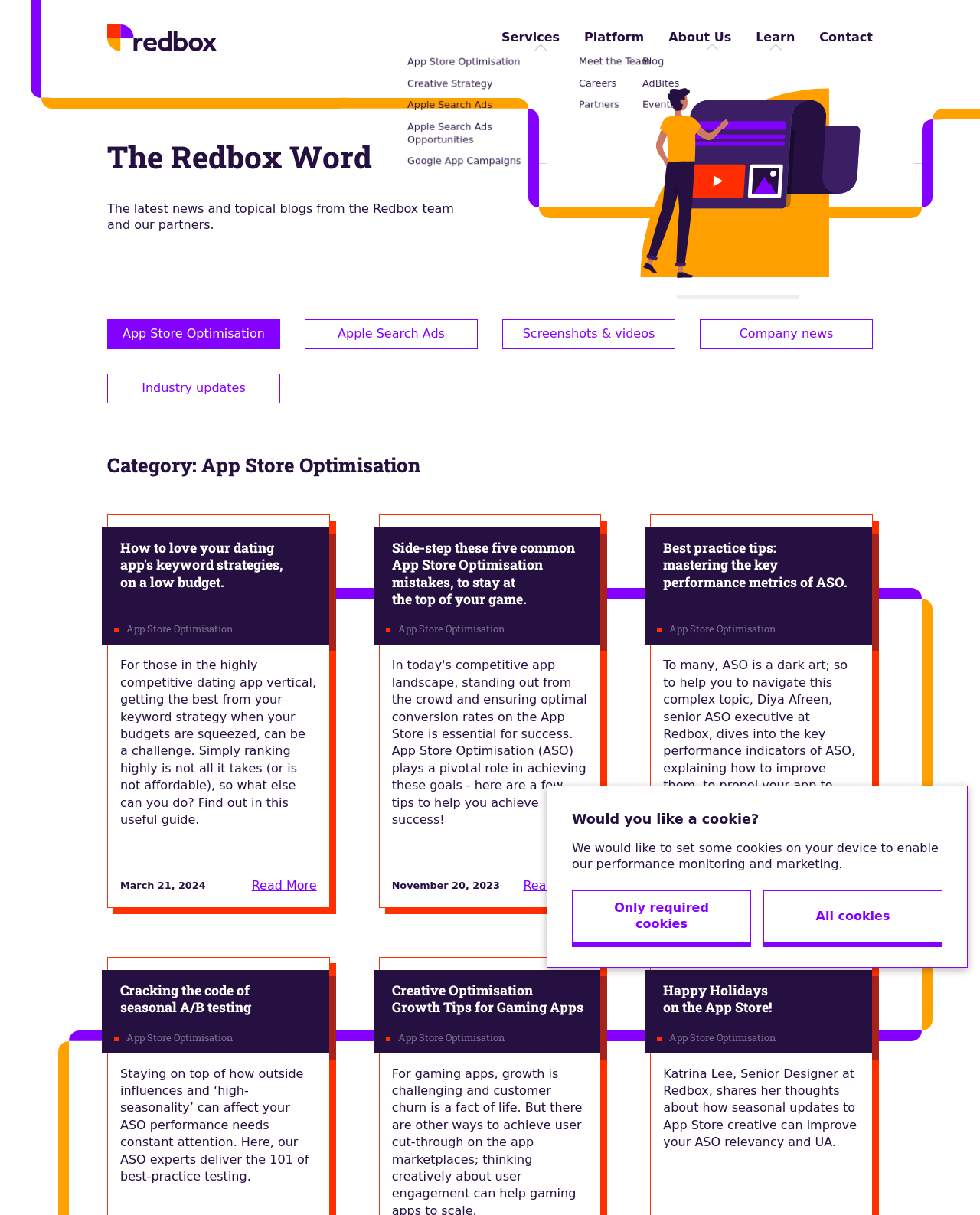Write an elaborate caption that captures the essence of the webpage.

This webpage is about App Store Optimization (ASO) and is part of the Redbox Mobile website. At the top left, there is a logo of Redbox Mobile PLC, which is an image with a link to the company's homepage. Below the logo, there are several links to different sections of the website, including Services, Platform, About Us, Learn, and Contact.

The main content of the page is divided into two sections. On the left, there is a heading "The Redbox Word" followed by a brief description of the section, which is about the latest news and topical blogs from the Redbox team and their partners. Below this, there are several links to different articles related to ASO, including "App Store Optimisation", "Apple Search Ads", and "Company news".

On the right, there is a large image of a man reading a large scroll, which takes up most of the space. Below the image, there are three articles with headings, summaries, and links to read more. The articles are about ASO, including tips for dating apps, common mistakes to avoid, and best practices for mastering key performance metrics.

At the bottom of the page, there is a section about cookies, with a heading "Would you like a cookie?" and a brief description of the purpose of the cookies. There are two buttons, "Only required cookies" and "All cookies", which allow users to choose their cookie preferences.